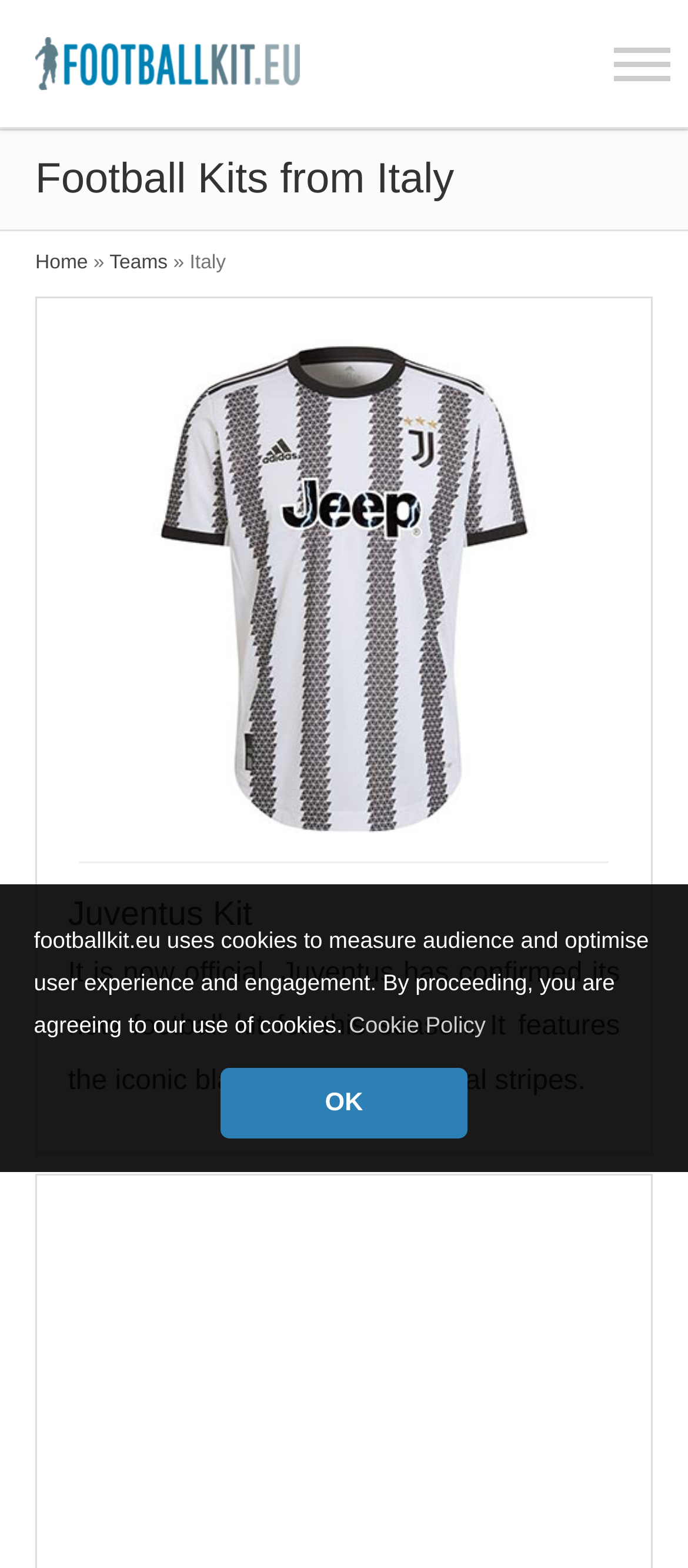Construct a comprehensive description capturing every detail on the webpage.

The webpage is about football kits and merchandise for Italian football clubs and teams. At the top of the page, there is a logo of FootballKit.Eu, accompanied by a button with a search icon on the right side. Below the logo, there is a heading that reads "Football Kits from Italy". 

Under the heading, there is a navigation menu with links to "Home", "Teams", and "Italy". The menu is followed by an article section that takes up most of the page. In this section, there is a featured kit, which is the Juventus Kit. The kit is displayed with an image, and there are two links to the kit, one above the image and one below it. 

Below the image, there is a heading that reads "Juventus Kit" and a paragraph of text that describes the kit, mentioning that it features the iconic black and white vertical stripes. 

At the bottom of the page, there is a cookie consent dialog with a message that explains the use of cookies on the website. The dialog has two buttons, "Learn more about cookies" and "Dismiss cookie message".